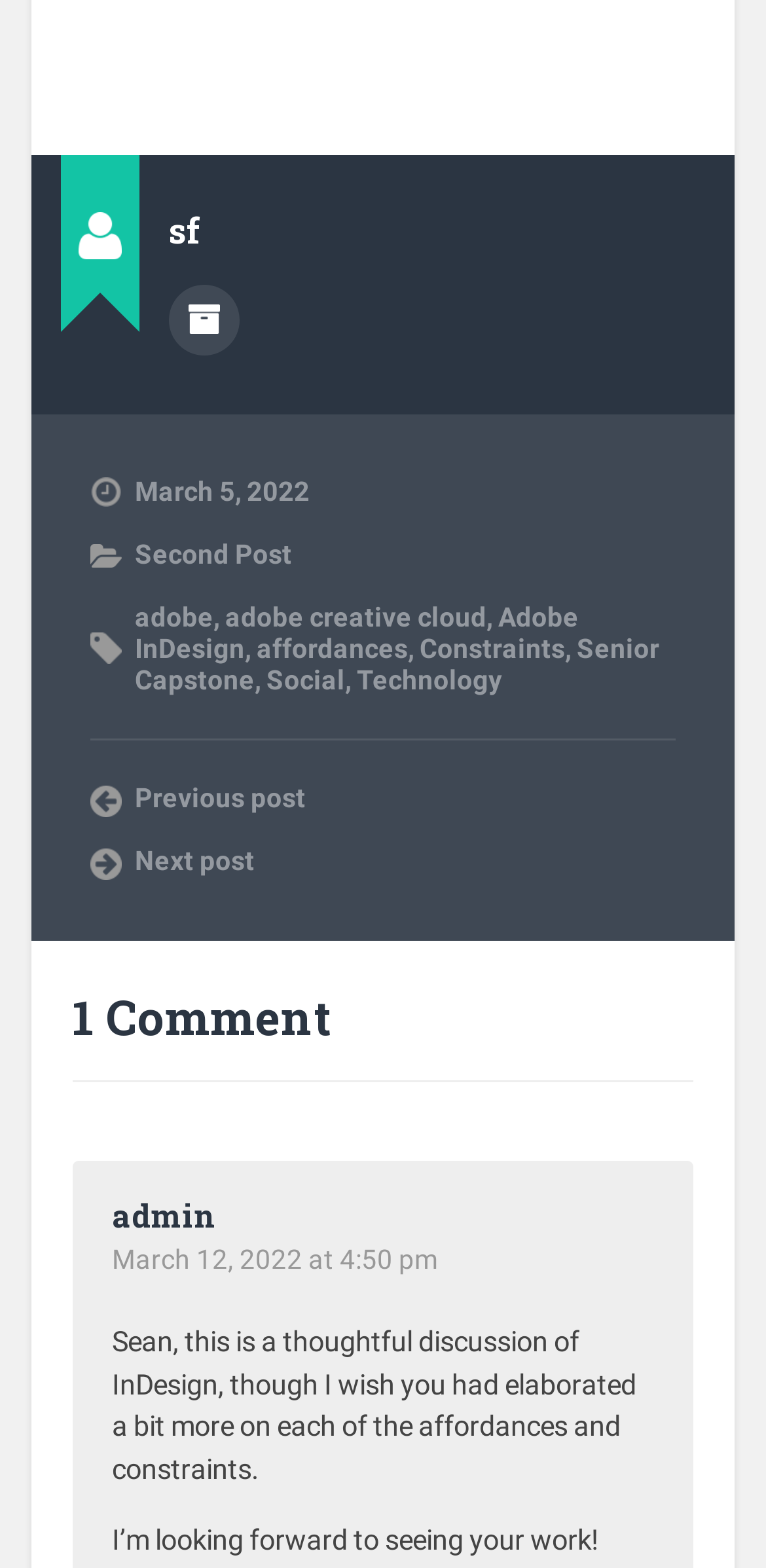Provide a brief response to the question below using one word or phrase:
What is the date of the second post?

March 5, 2022